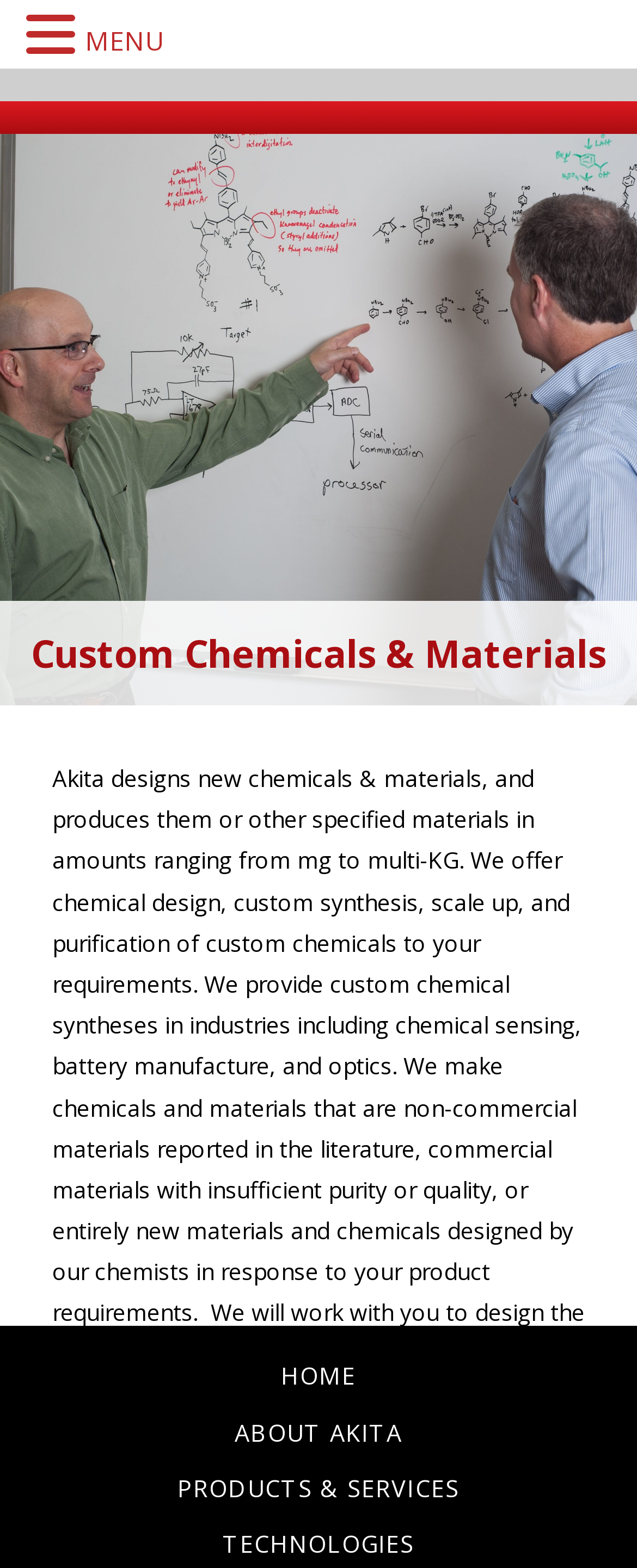Create an elaborate caption for the webpage.

The webpage is about Akita Innovations, a company that provides custom chemicals and custom materials for businesses and government agencies. At the top of the page, there is a heading that reads "Custom Chemicals & Materials". Below this heading, there is a block of text that describes the company's services, including chemical design, custom synthesis, scale up, and purification of custom chemicals. The text also mentions the industries they serve, such as chemical sensing, battery manufacture, and optics.

On the top-right corner of the page, there are four links: "HOME", "ABOUT AKITA", "PRODUCTS & SERVICES", and "TECHNOLOGIES". These links are positioned horizontally, with "HOME" on the left and "TECHNOLOGIES" on the right.

On the top-left corner of the page, there is a link labeled "MENU". This link is positioned above the heading "Custom Chemicals & Materials".

The overall structure of the page is simple, with a clear hierarchy of elements. The heading and the block of text are the main focus of the page, with the links providing additional navigation options.